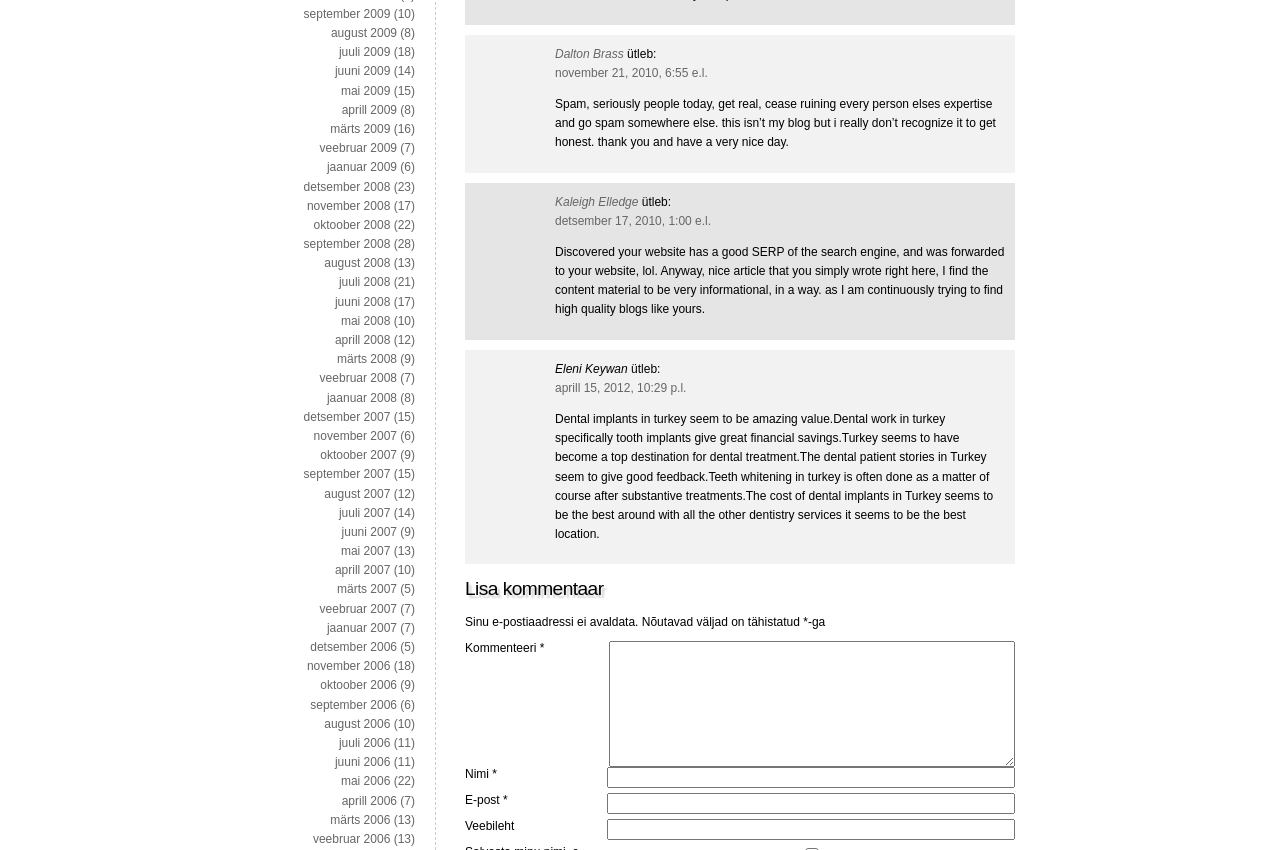Highlight the bounding box coordinates of the region I should click on to meet the following instruction: "Click on the 'detsember 17, 2010, 1:00 e.l.' link".

[0.434, 0.251, 0.556, 0.268]